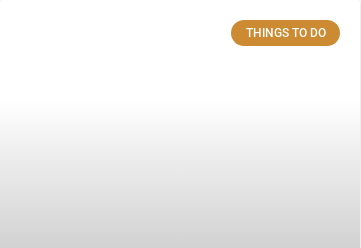What is the purpose of this visual?
Use the image to give a comprehensive and detailed response to the question.

This visual serves as an engaging introduction to leisure opportunities in Qatar, emphasizing the region's charm and inviting tourists to discover its offerings, thereby promoting tourism and encouraging users to explore various activities and attractions.